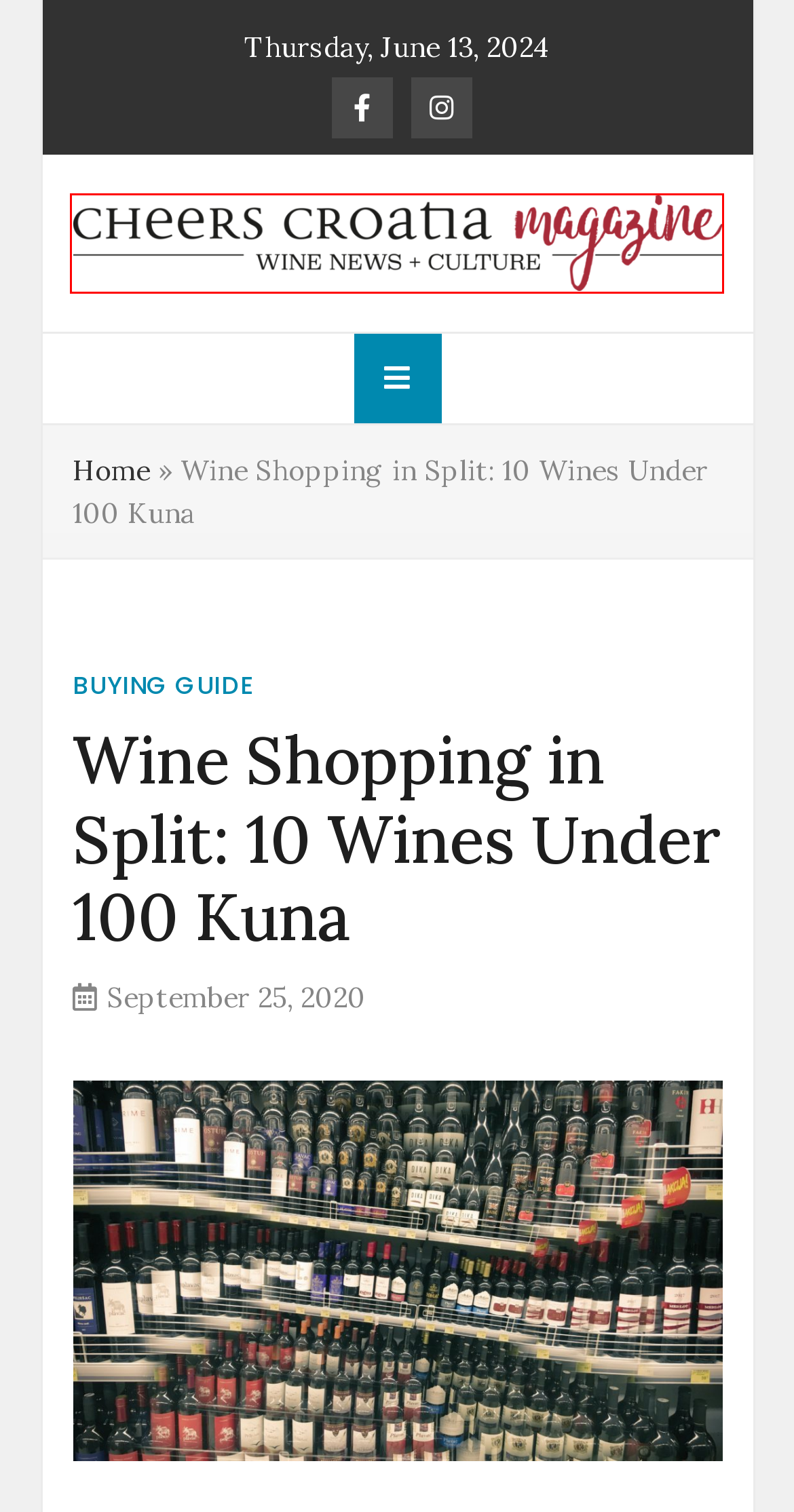Review the screenshot of a webpage containing a red bounding box around an element. Select the description that best matches the new webpage after clicking the highlighted element. The options are:
A. orange wine Archives - Cheers Croatia Magazine
B. wine bars Archives - Cheers Croatia Magazine
C. Istria Archives - Cheers Croatia Magazine
D. The Wine Maker's Year Archives - Cheers Croatia Magazine
E. Privacy Policy - Cheers Croatia Magazine
F. Cheers Croatia Magazine - Wine News and Culture
G. Buying Guide - Cheers Croatia Magazine
H. Blog Tool, Publishing Platform, and CMS – WordPress.org

F